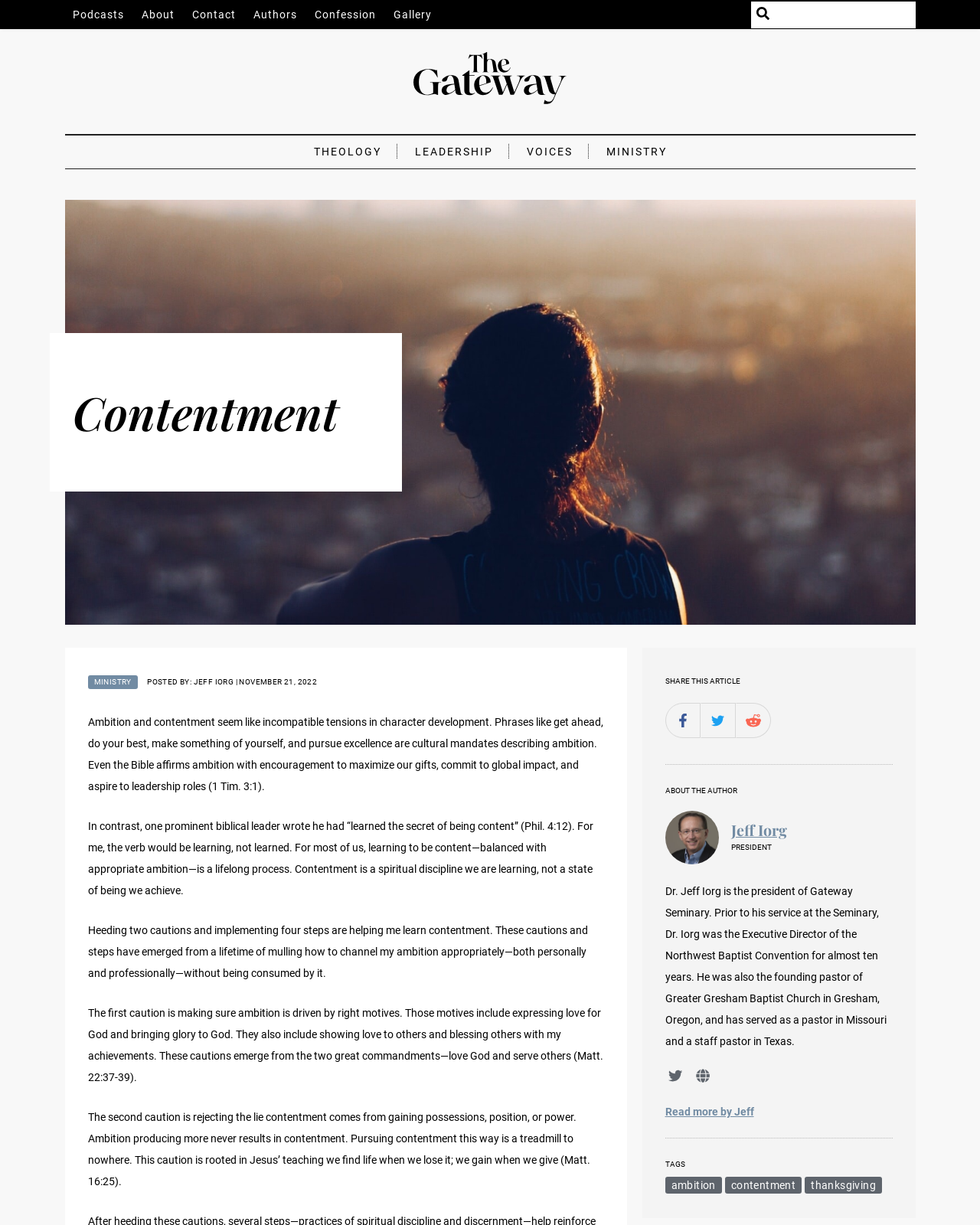Identify the bounding box coordinates of the area you need to click to perform the following instruction: "Learn more about the author".

[0.746, 0.672, 0.803, 0.684]